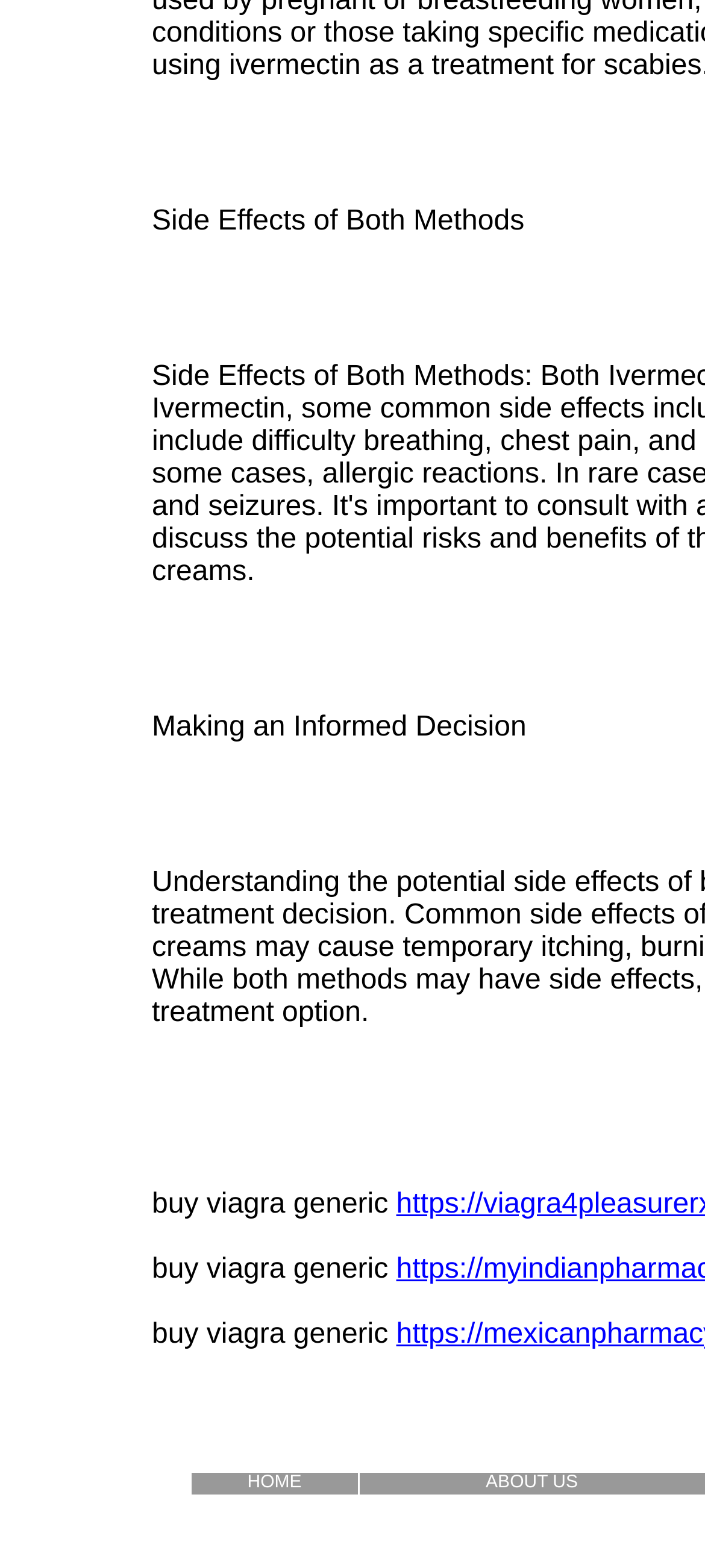Please provide a comprehensive response to the question below by analyzing the image: 
What is the topic of the webpage?

Based on the multiple occurrences of the text 'buy viagra generic' on the webpage, it can be inferred that the topic of the webpage is related to Viagra.